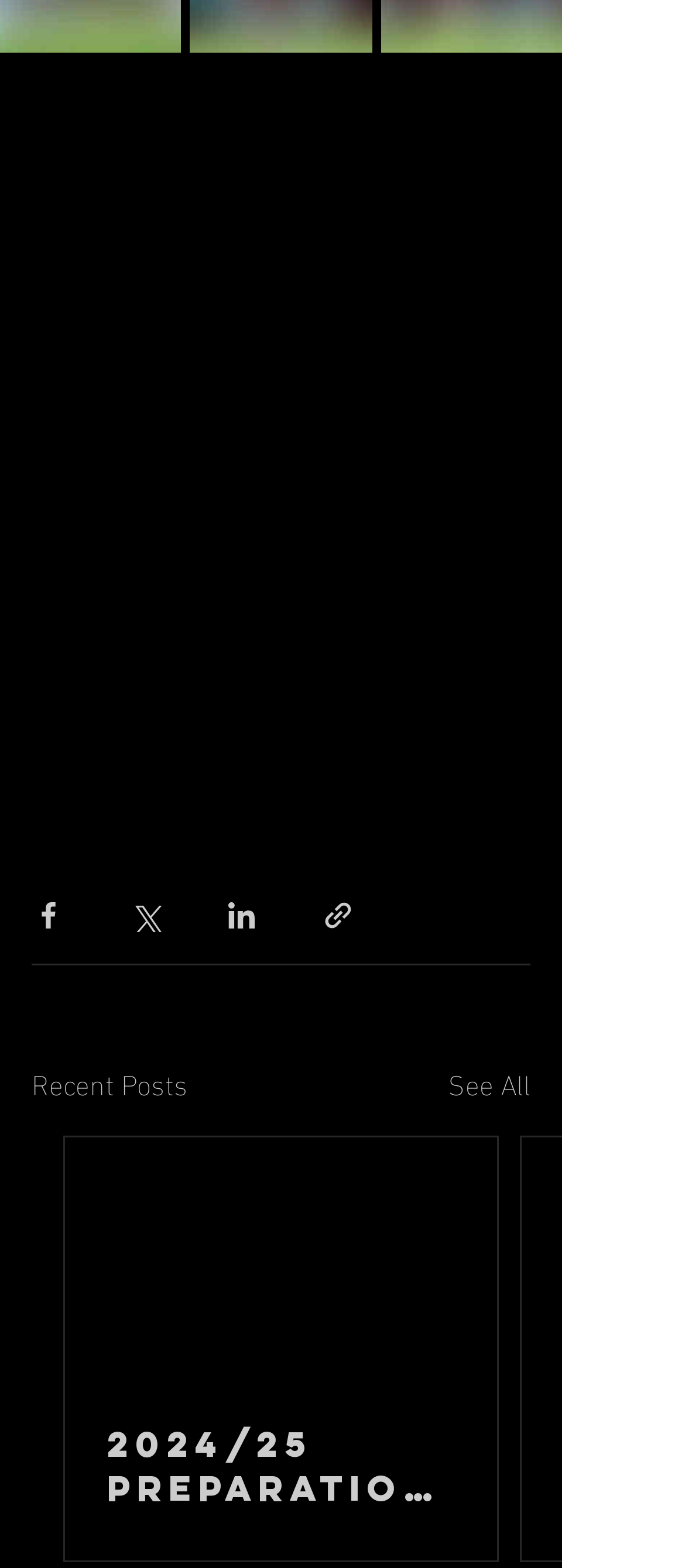Please identify the bounding box coordinates of the element's region that should be clicked to execute the following instruction: "Share via link". The bounding box coordinates must be four float numbers between 0 and 1, i.e., [left, top, right, bottom].

[0.469, 0.573, 0.518, 0.594]